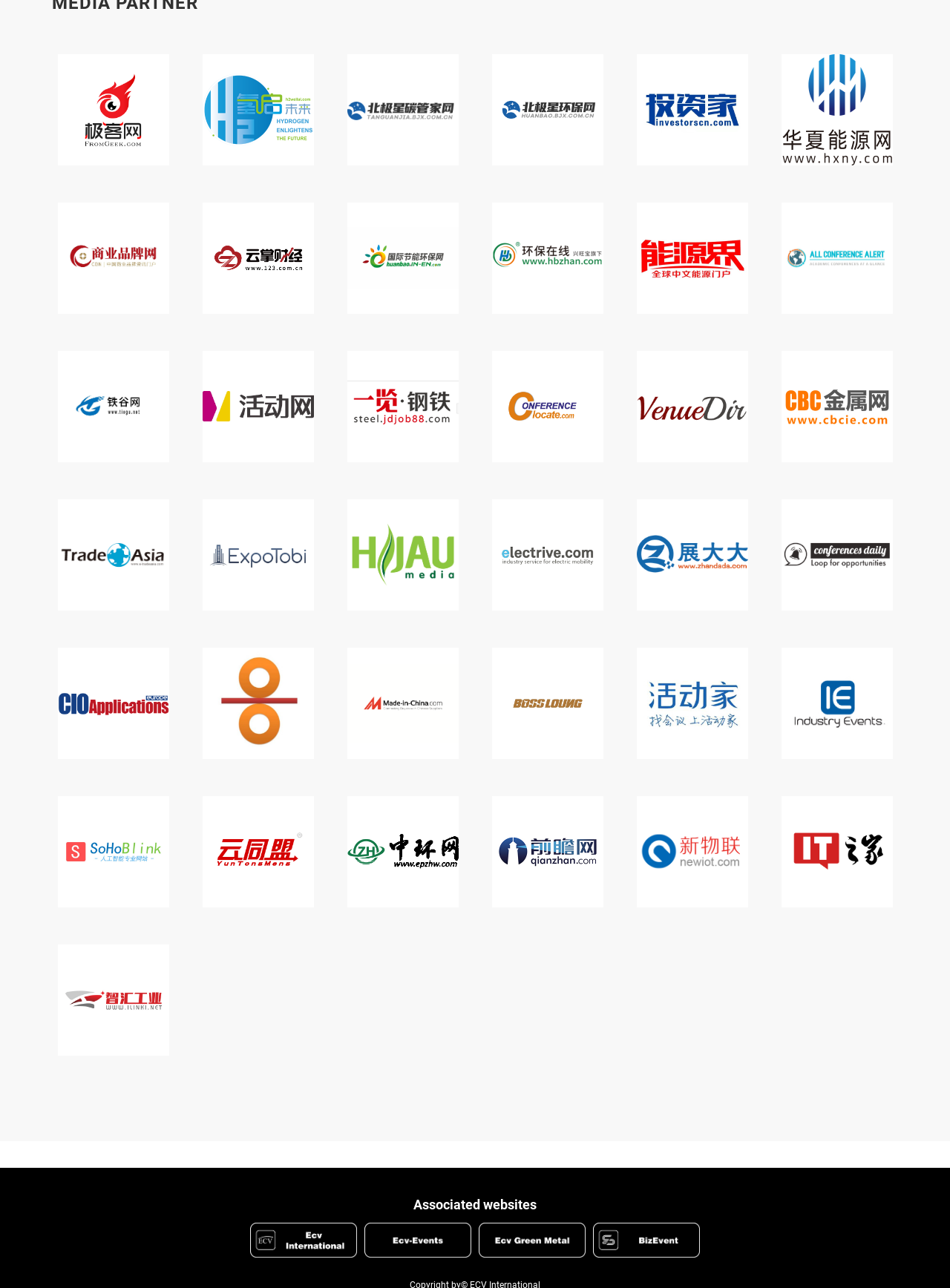What is the horizontal position of the last link?
Answer the question with just one word or phrase using the image.

0.822